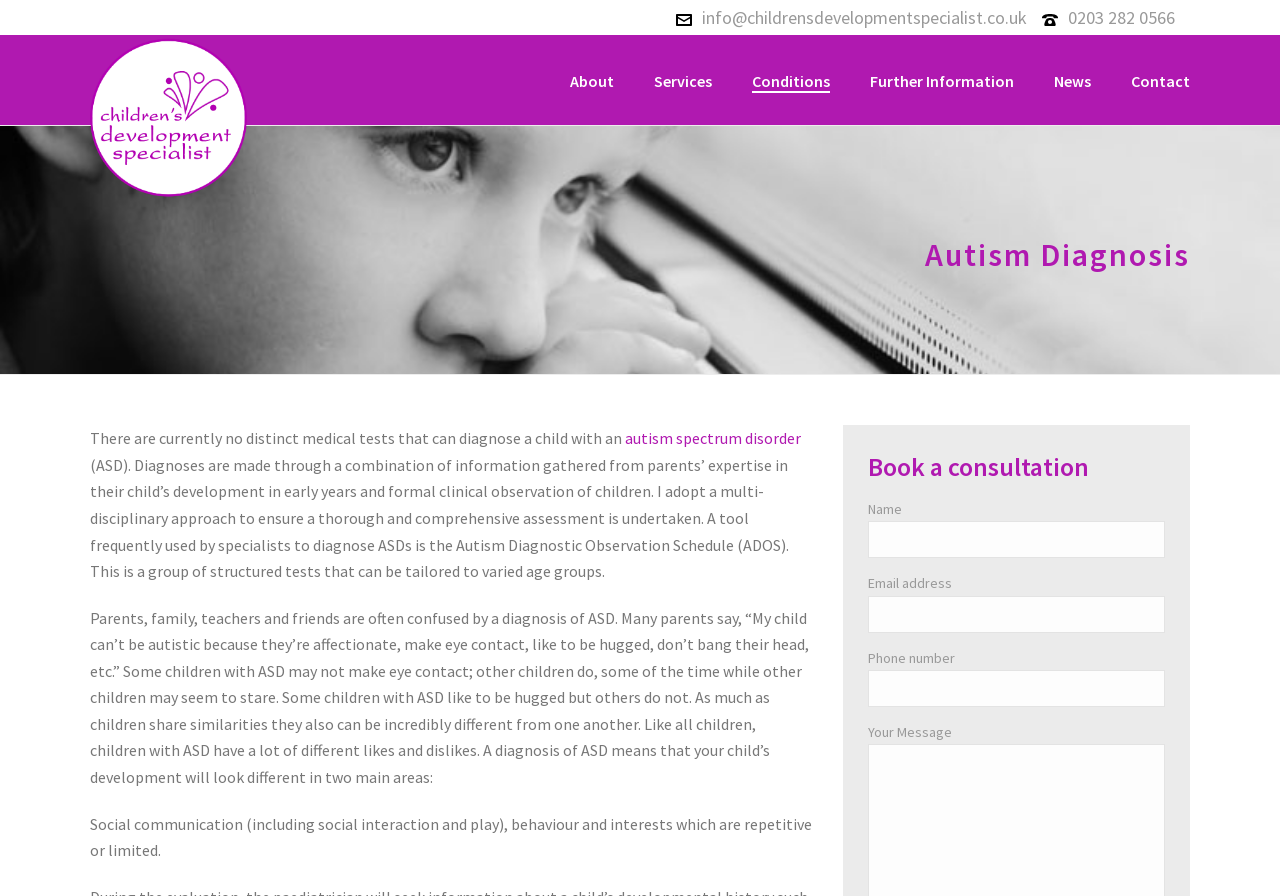Kindly determine the bounding box coordinates of the area that needs to be clicked to fulfill this instruction: "Book a consultation".

[0.678, 0.503, 0.91, 0.54]